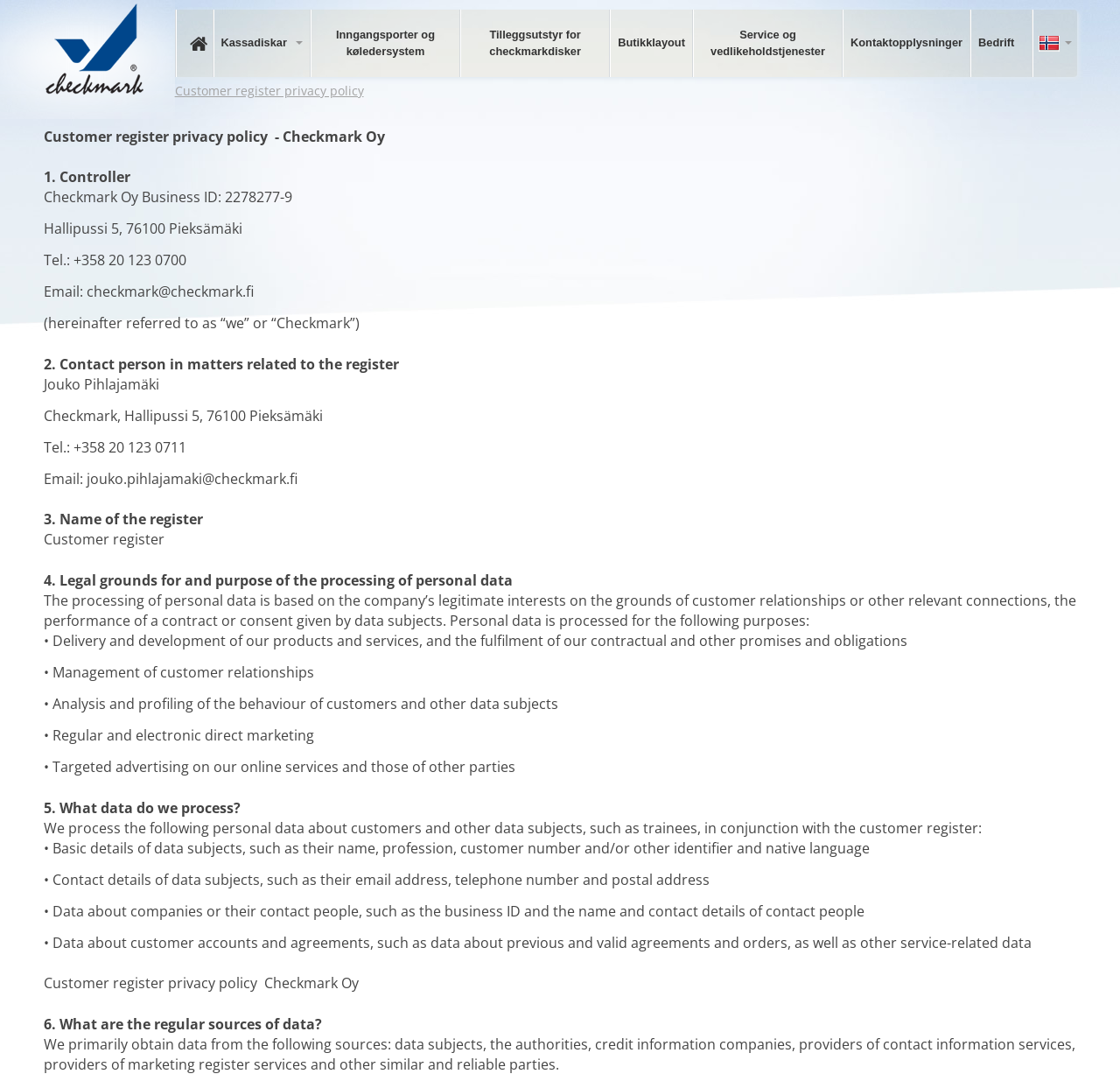Please determine the bounding box of the UI element that matches this description: Butikklayout. The coordinates should be given as (top-left x, top-left y, bottom-right x, bottom-right y), with all values between 0 and 1.

[0.545, 0.009, 0.618, 0.072]